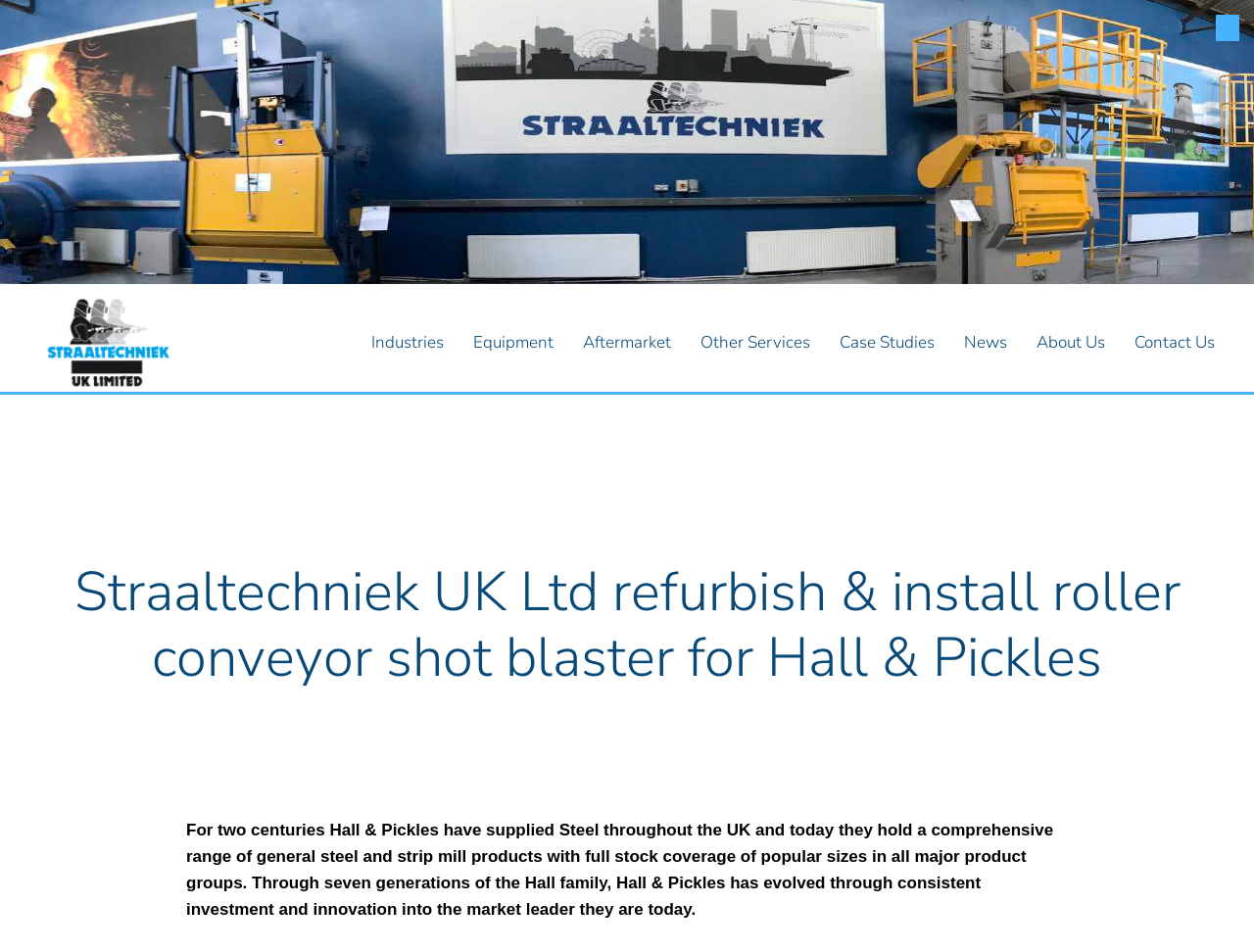How many generations of the Hall family have been involved in Hall & Pickles?
Provide a fully detailed and comprehensive answer to the question.

I found the answer by reading the StaticText element, which states '...Through seven generations of the Hall family, Hall & Pickles has evolved...'. This clearly indicates that seven generations of the Hall family have been involved in Hall & Pickles.